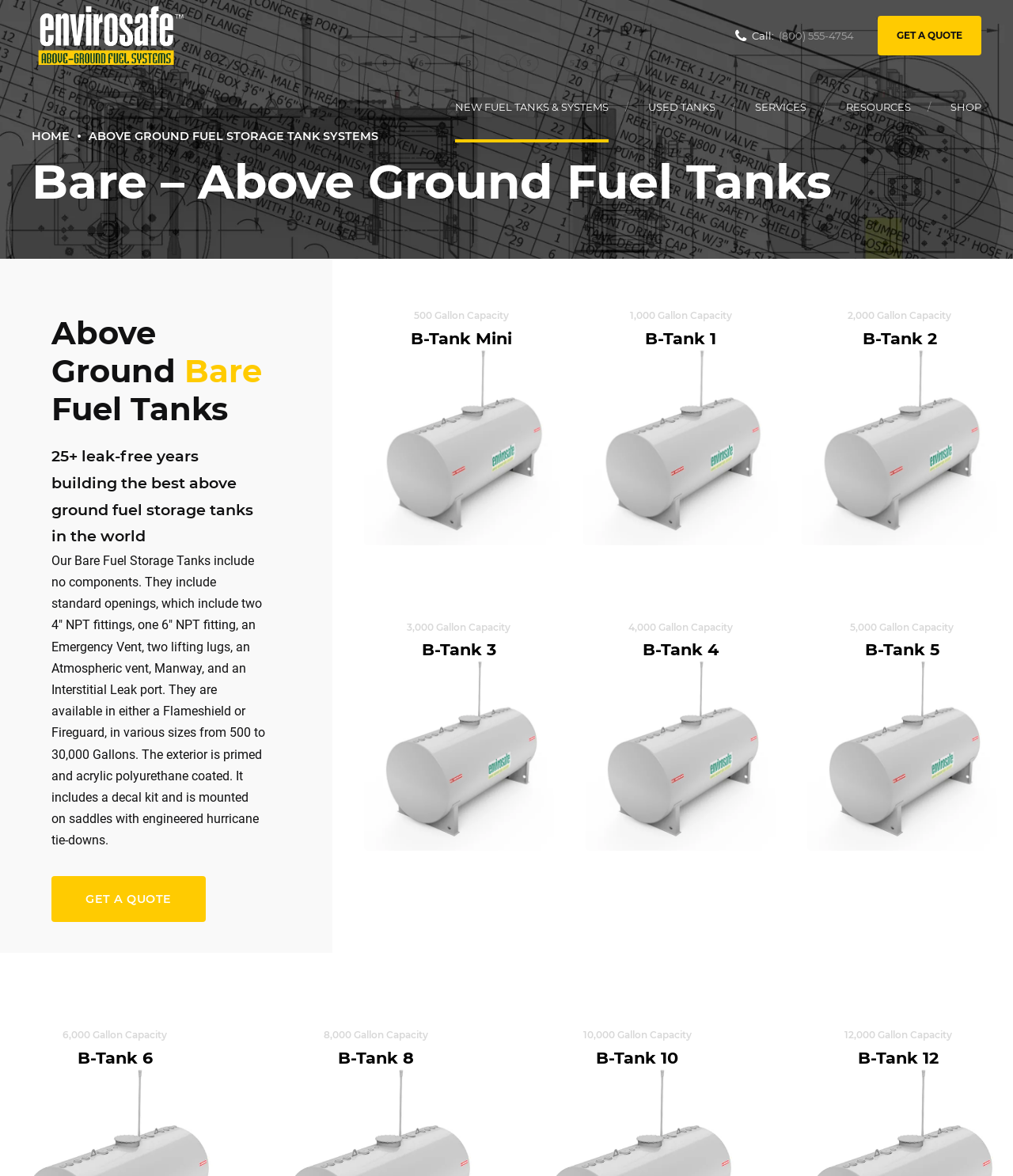Use a single word or phrase to answer the question: What is the color of the exterior coating of the bare fuel tanks?

Acrylic polyurethane